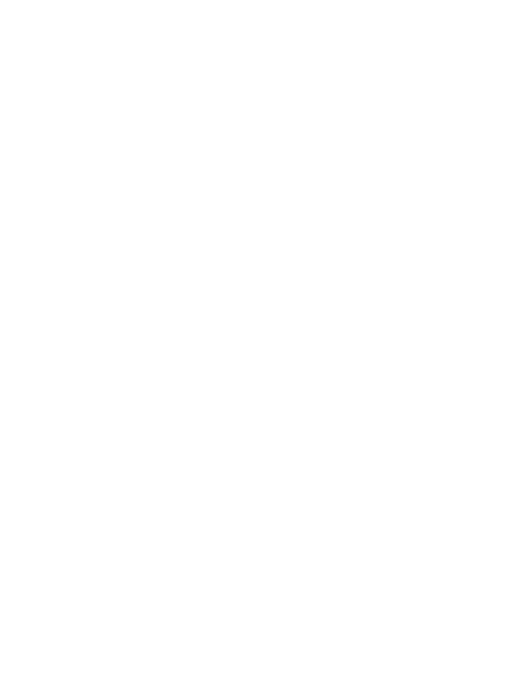Observe the image and answer the following question in detail: What is the purpose of the interactive elements?

The inclusion of interactive elements, such as buttons for navigating previous and next items in the gallery, serves to enhance user engagement with the product showcase. This is inferred from the caption, which highlights the importance of these elements in facilitating user interaction.